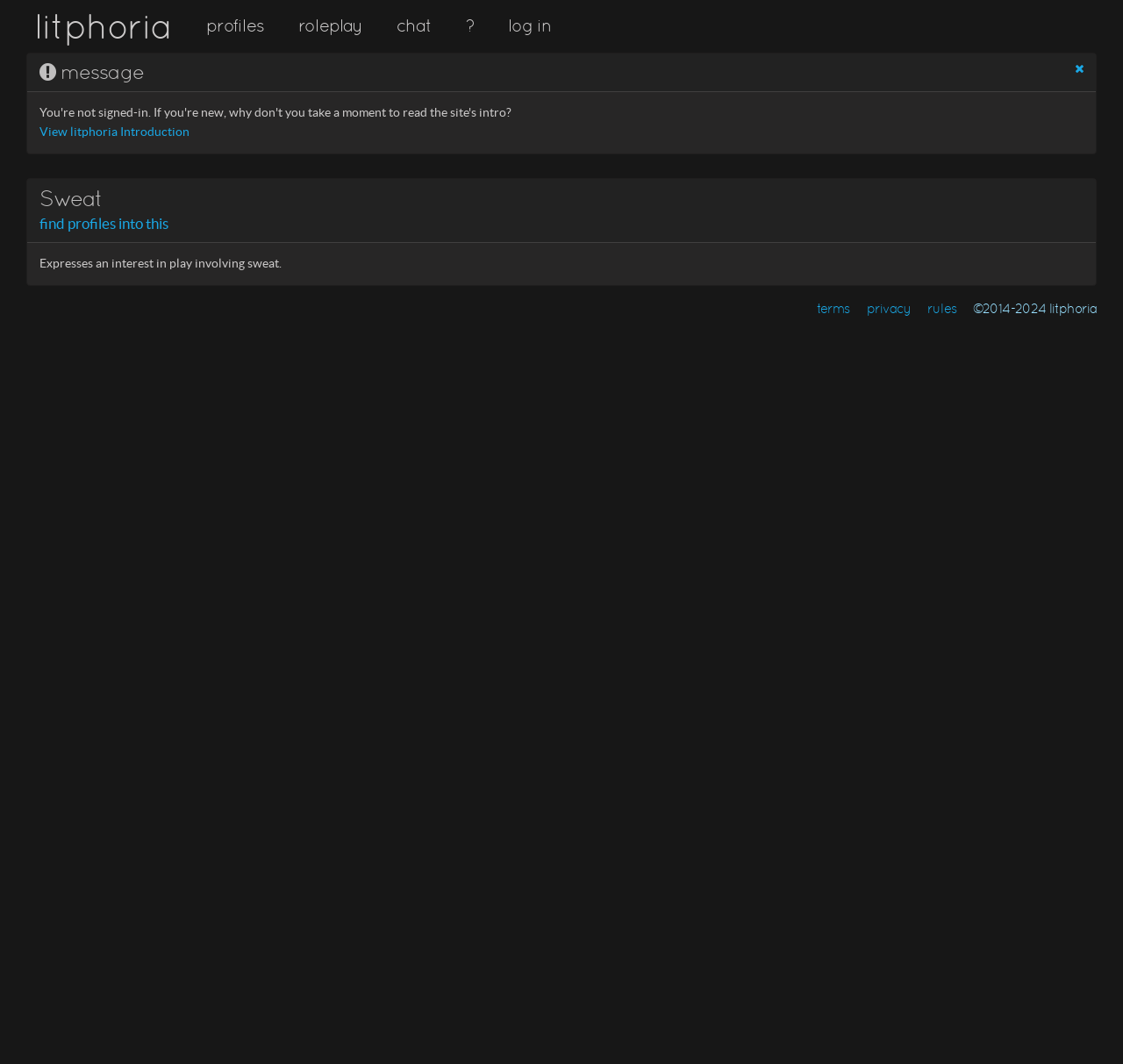Determine the bounding box coordinates of the clickable region to execute the instruction: "check chat". The coordinates should be four float numbers between 0 and 1, denoted as [left, top, right, bottom].

[0.353, 0.008, 0.384, 0.04]